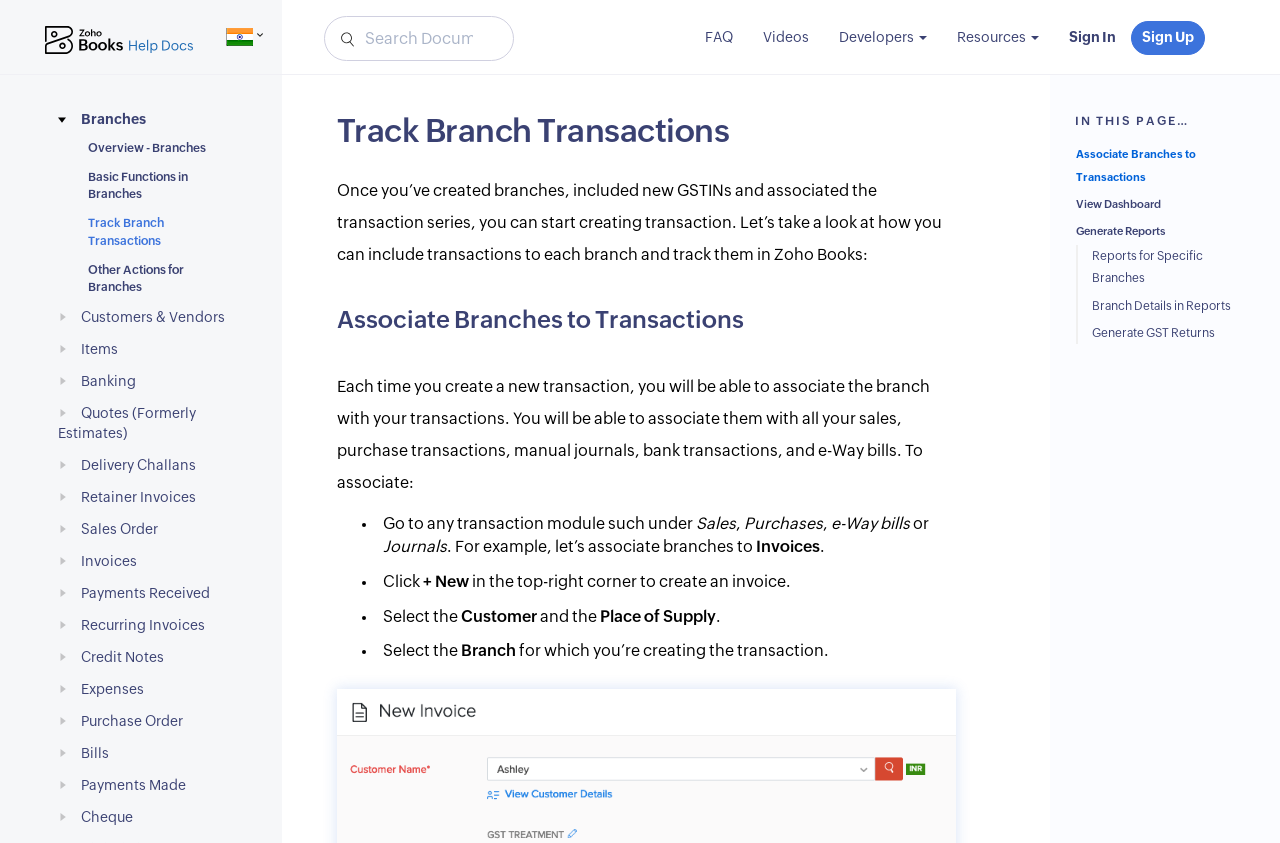Determine the bounding box coordinates of the region that needs to be clicked to achieve the task: "Search for a document".

[0.253, 0.019, 0.401, 0.072]